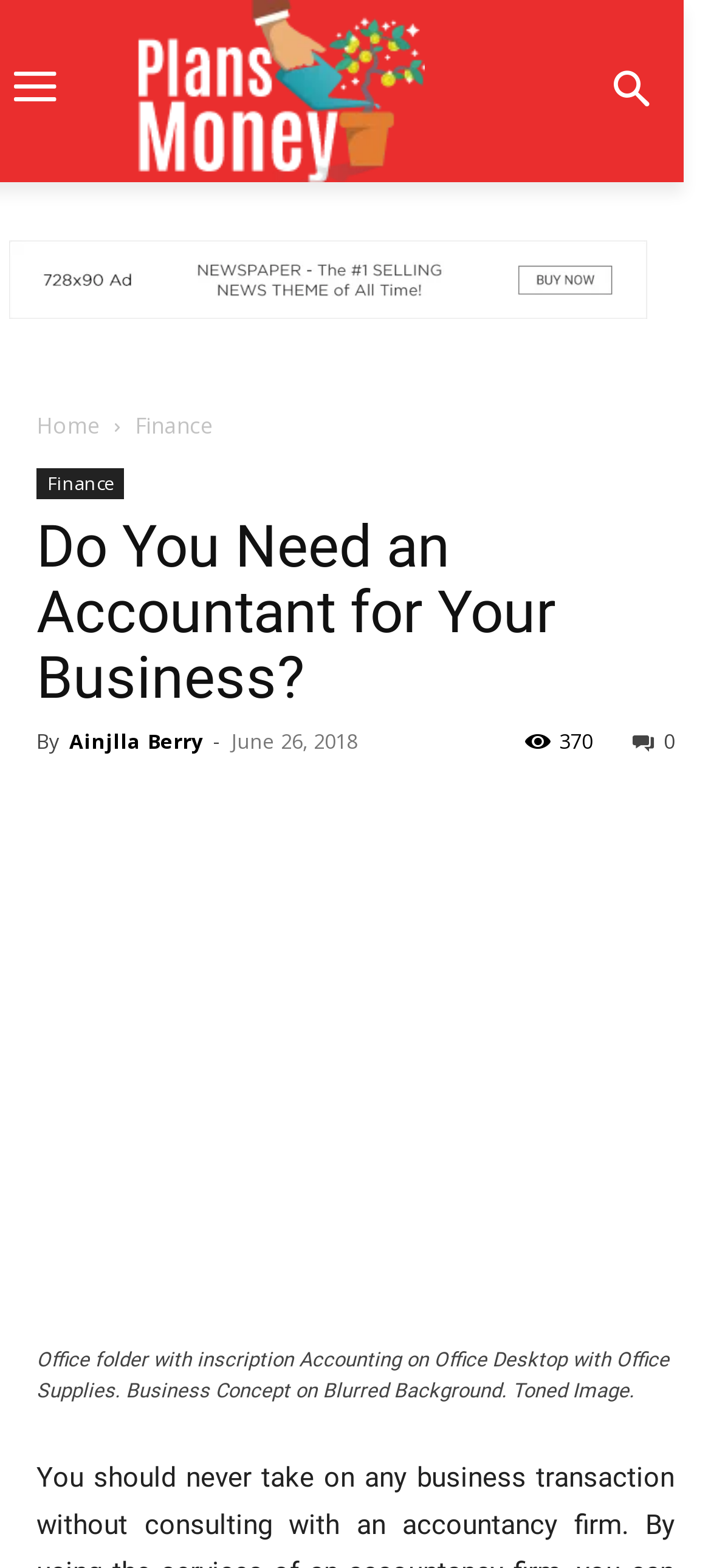Determine the bounding box coordinates of the clickable region to follow the instruction: "Click the logo".

[0.192, 0.0, 0.731, 0.116]